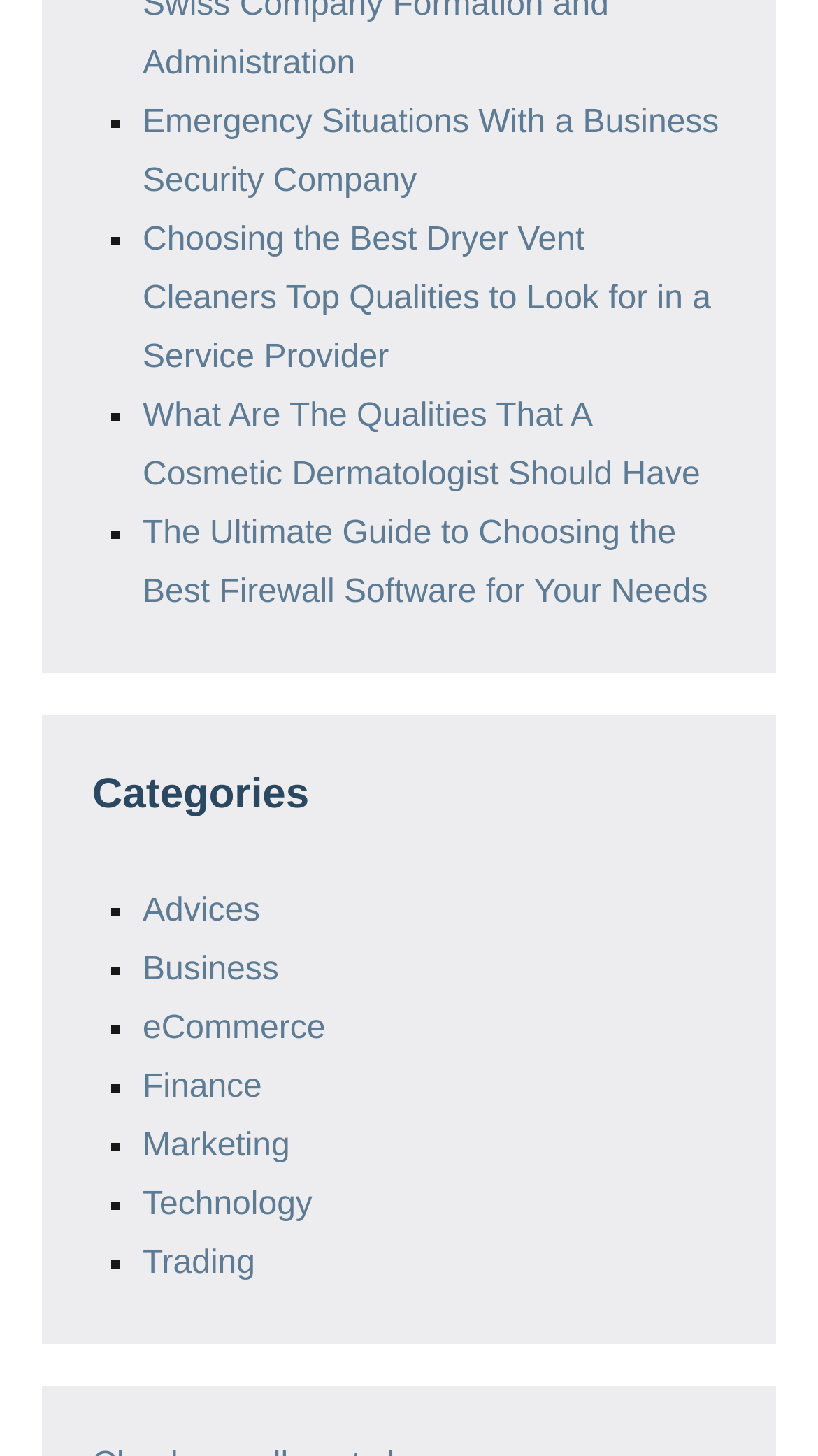Please determine the bounding box coordinates for the element that should be clicked to follow these instructions: "Read about emergency situations with a business security company".

[0.174, 0.073, 0.879, 0.137]